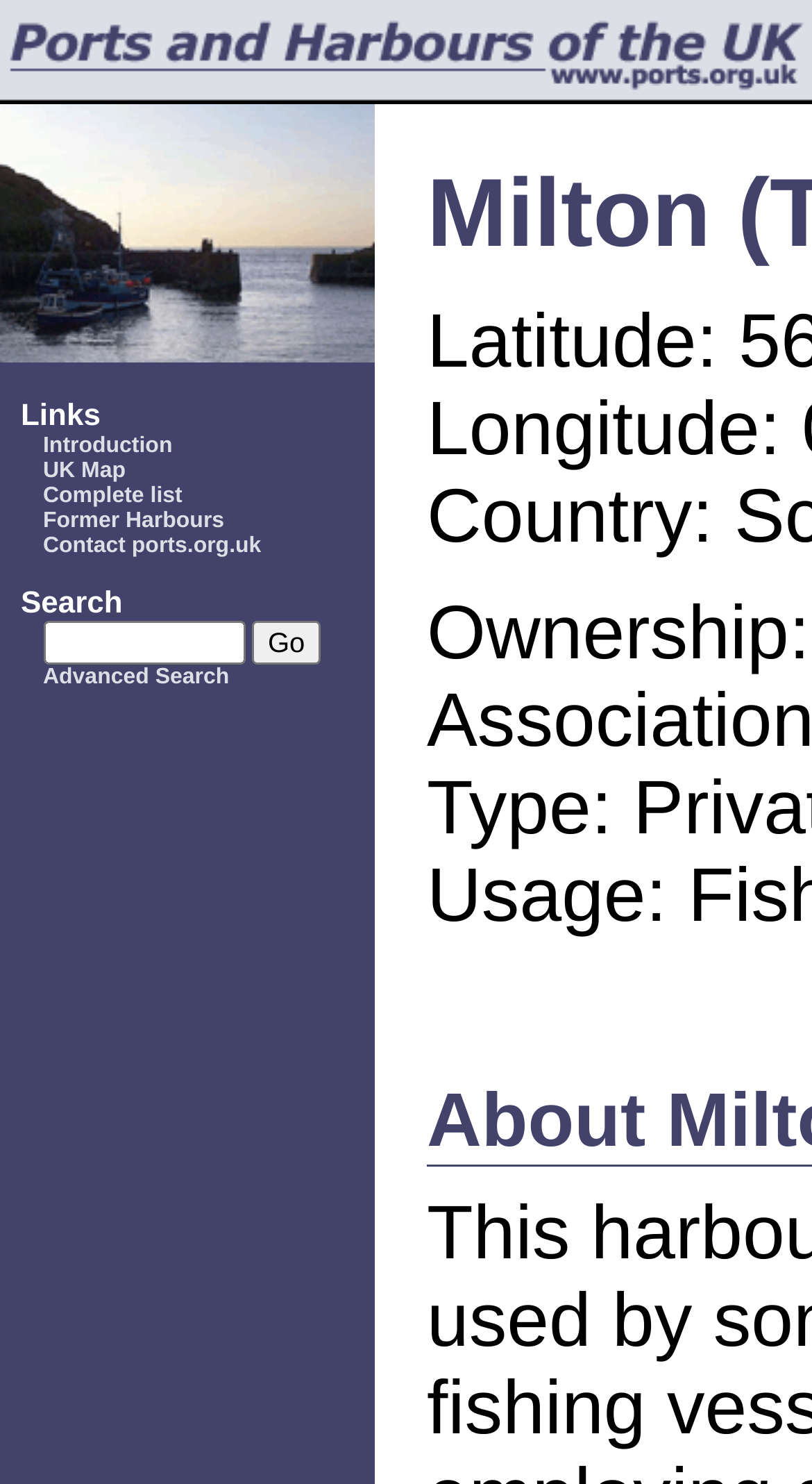Extract the bounding box coordinates for the UI element described as: "name="search"".

[0.053, 0.419, 0.302, 0.448]